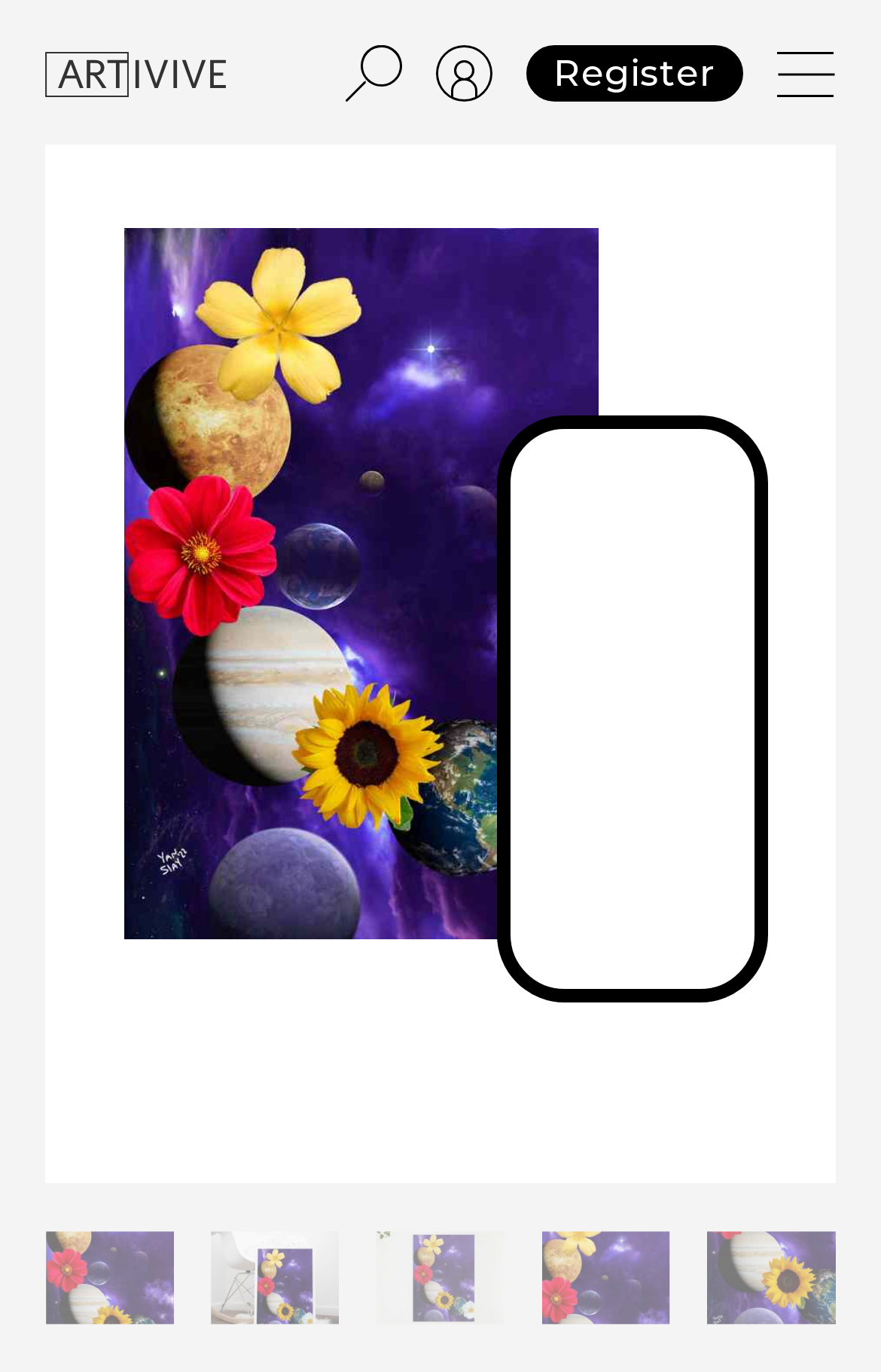What is the purpose of the images at the bottom of the page?
Craft a detailed and extensive response to the question.

There are five images at the bottom of the page, each with a corresponding link. However, without additional context or information, it is unclear what the purpose of these images is. They may be related to the artwork or serve some other function.